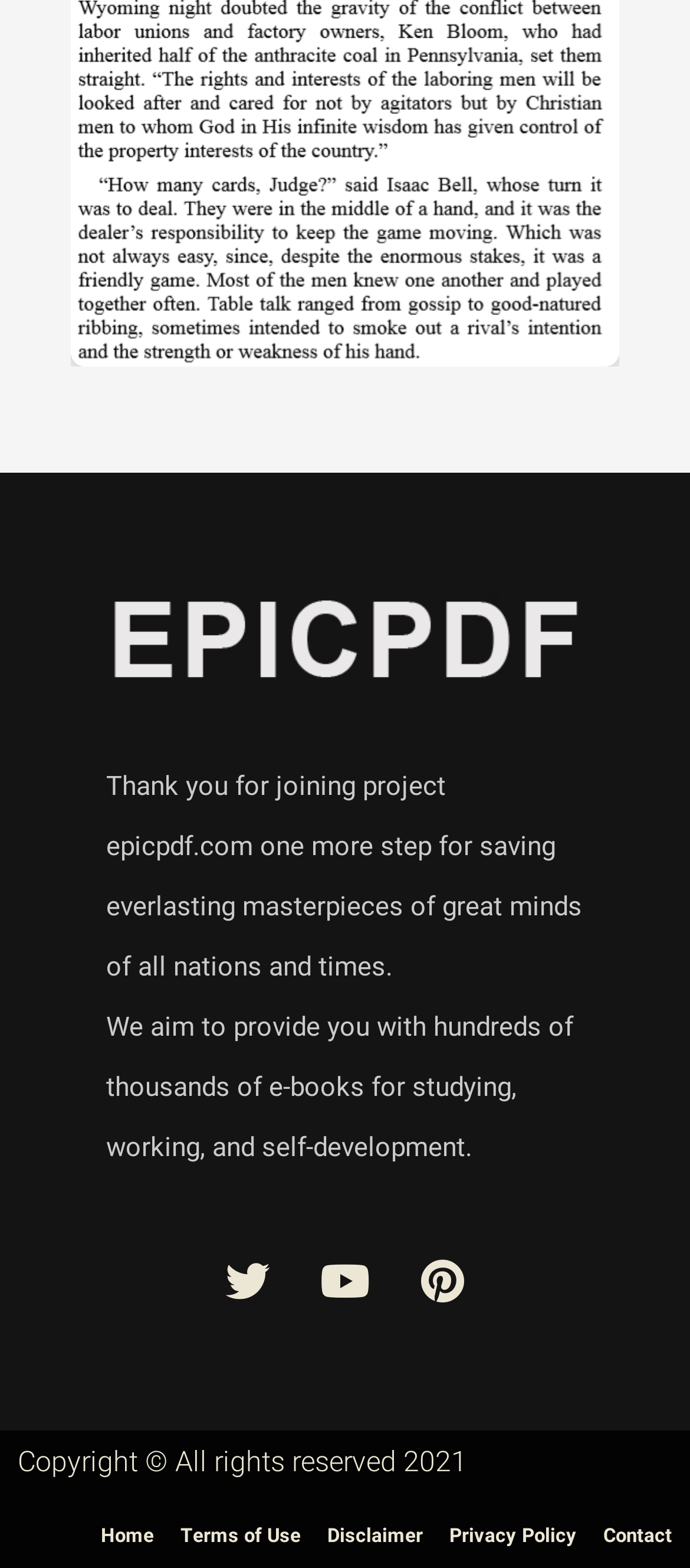Predict the bounding box of the UI element based on this description: "Terms of Use".

[0.262, 0.965, 0.436, 0.996]